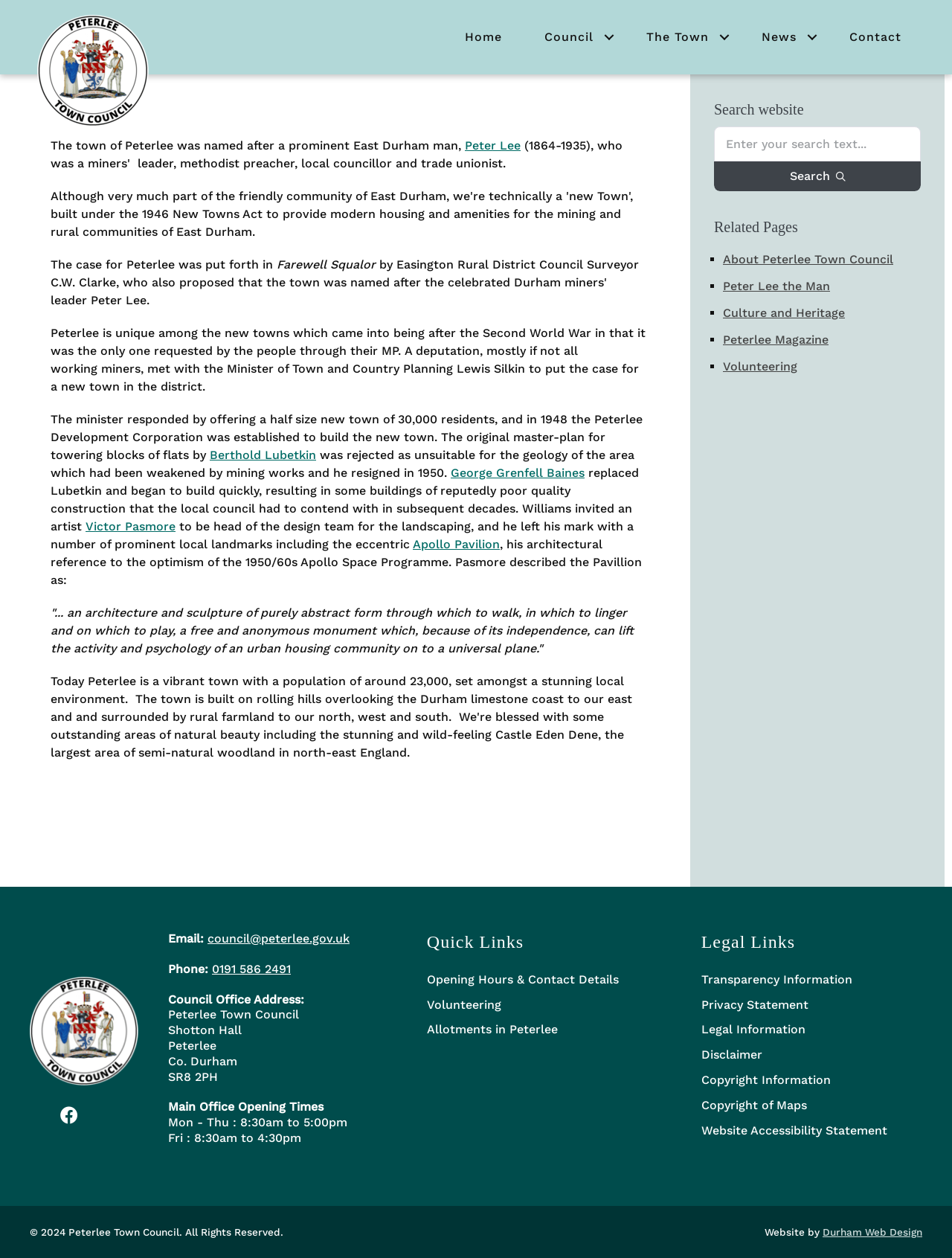Extract the bounding box coordinates for the UI element described as: "George Grenfell Baines".

[0.473, 0.37, 0.614, 0.381]